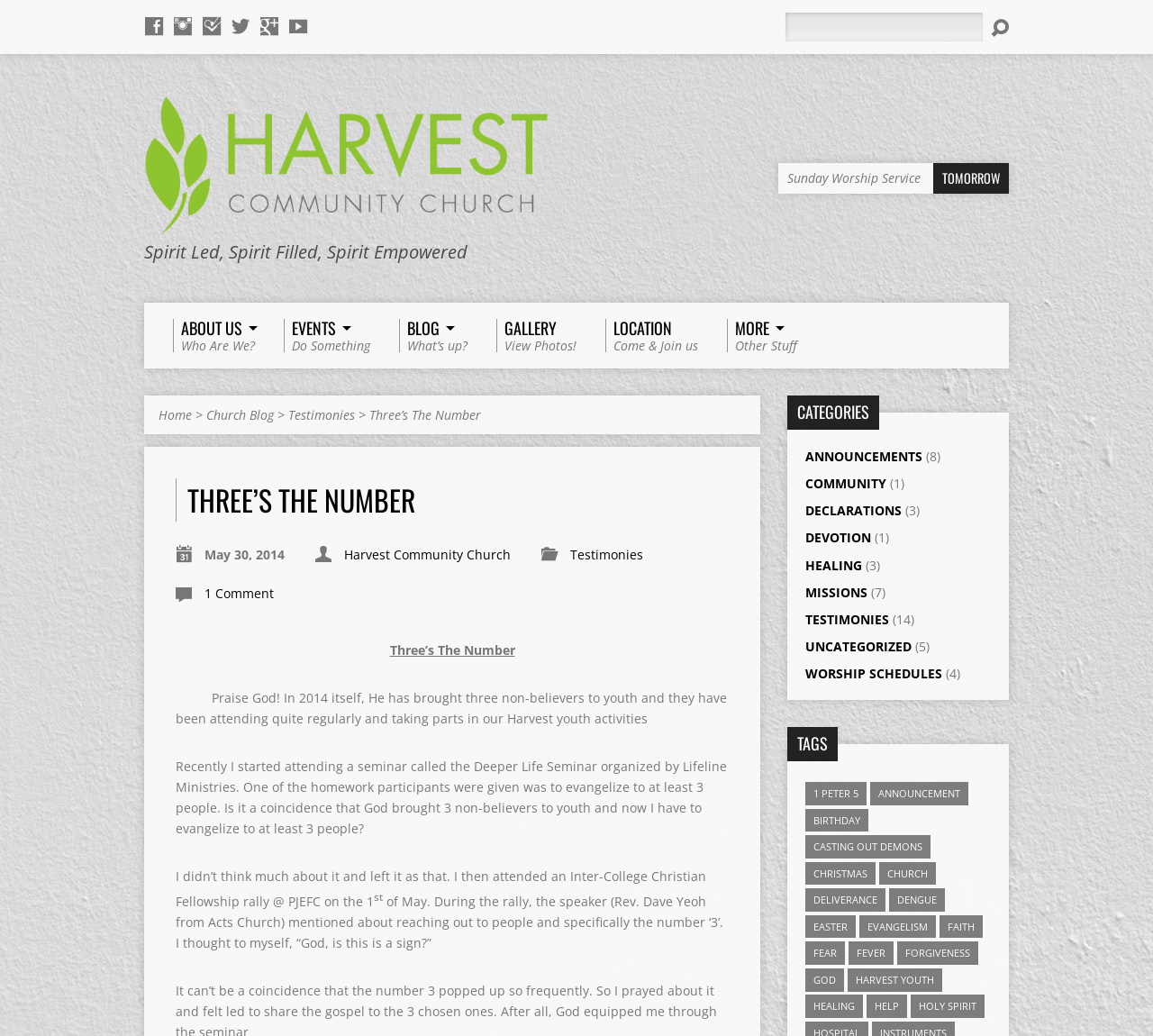Can you determine the bounding box coordinates of the area that needs to be clicked to fulfill the following instruction: "View the 'Harvest Community Church' image"?

[0.125, 0.091, 0.477, 0.227]